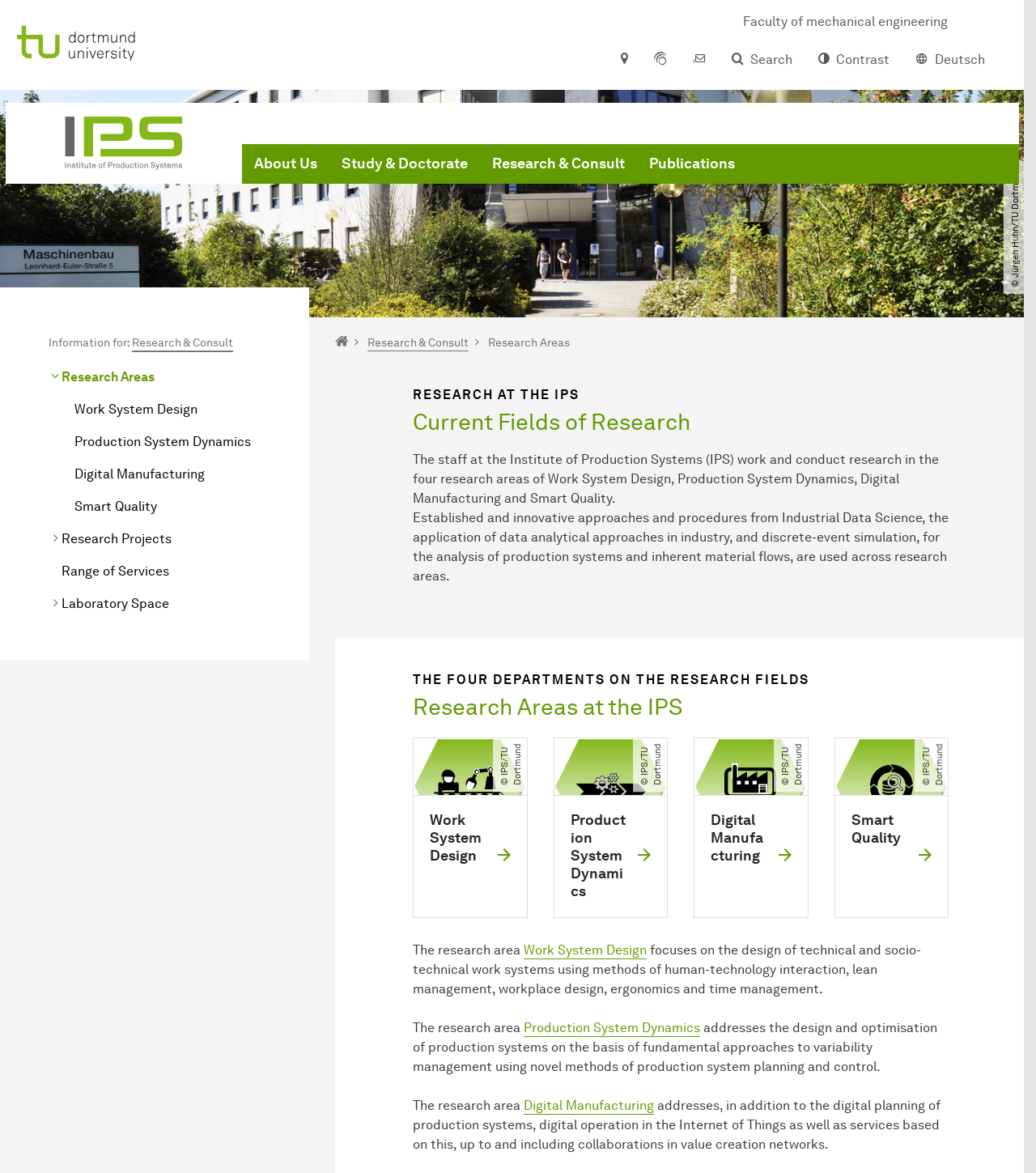What is the focus of the research area 'Work System Design'?
Respond to the question with a well-detailed and thorough answer.

I found the answer by reading the text 'The research area Work System Design focuses on the design of technical and socio-technical work systems...' which is located at the bottom of the webpage.